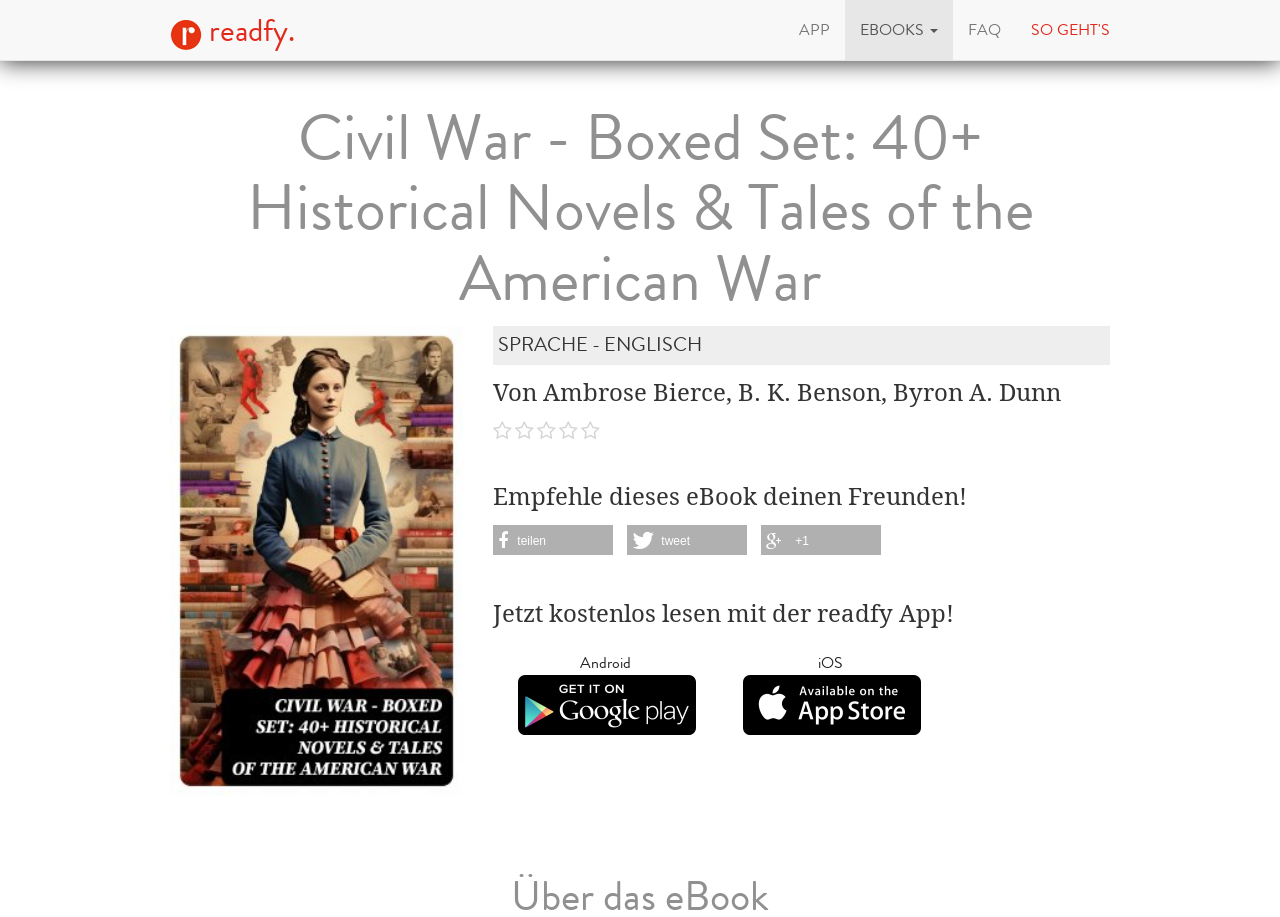Look at the image and write a detailed answer to the question: 
What is the language of the eBook?

The StaticText element with the description 'SPRACHE - ENGLISCH' is located below the eBook title, which suggests that the language of the eBook is English.